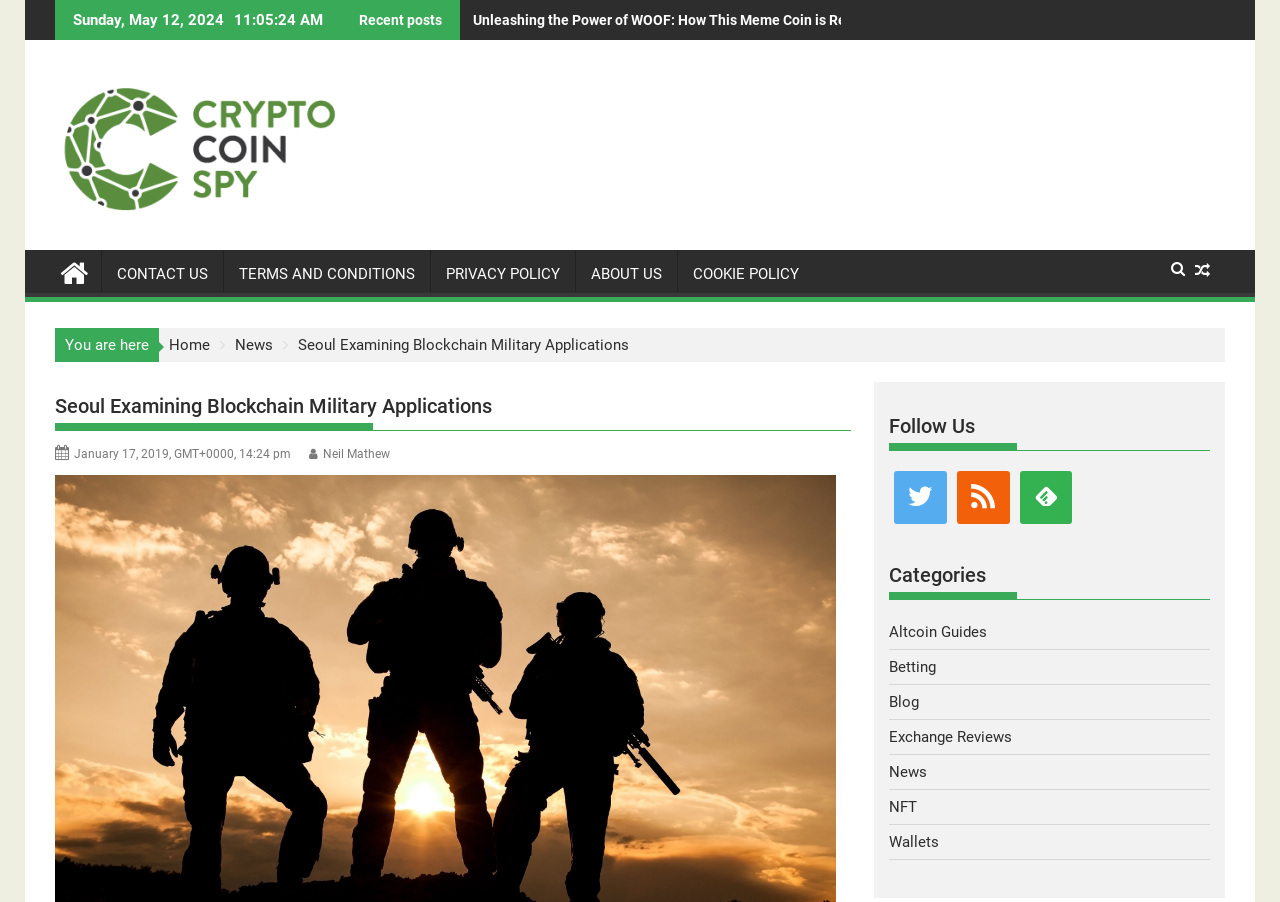Indicate the bounding box coordinates of the clickable region to achieve the following instruction: "Explore the 'News' category."

[0.695, 0.846, 0.724, 0.866]